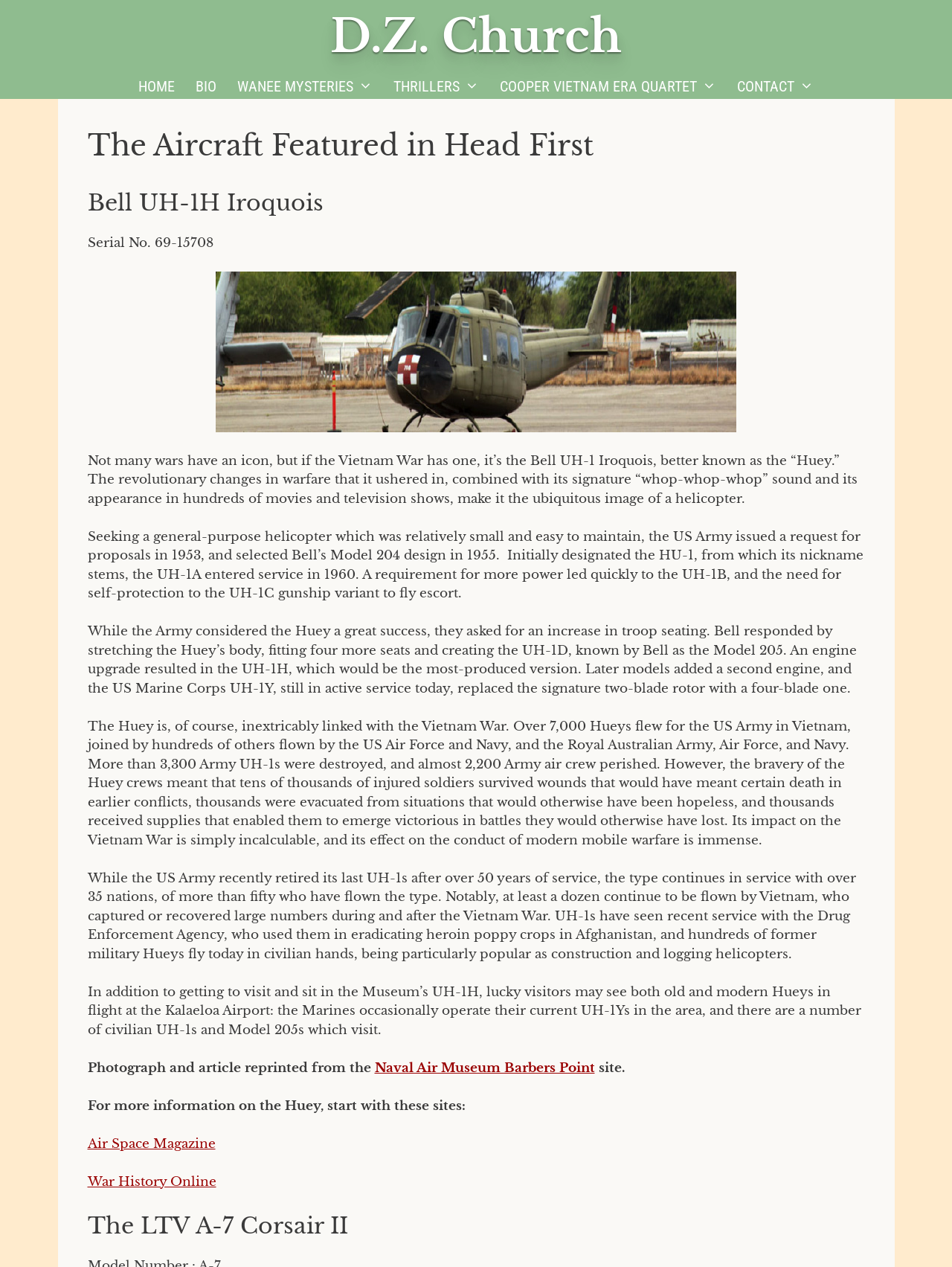Answer succinctly with a single word or phrase:
How many Hueys flew for the US Army in Vietnam?

Over 7,000